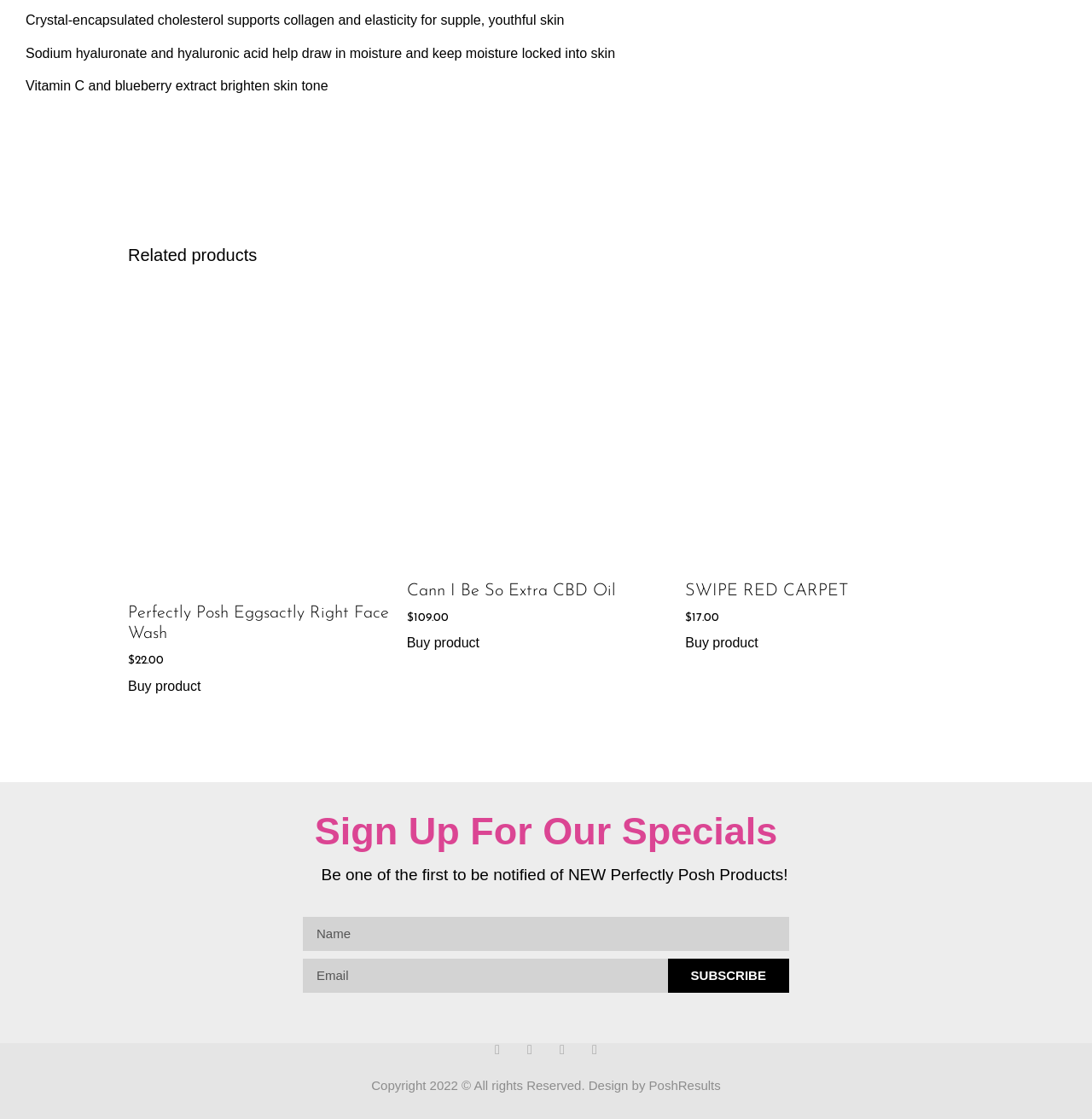Given the webpage screenshot, identify the bounding box of the UI element that matches this description: "parent_node: Email name="form_fields[email]" placeholder="Email"".

[0.277, 0.856, 0.611, 0.887]